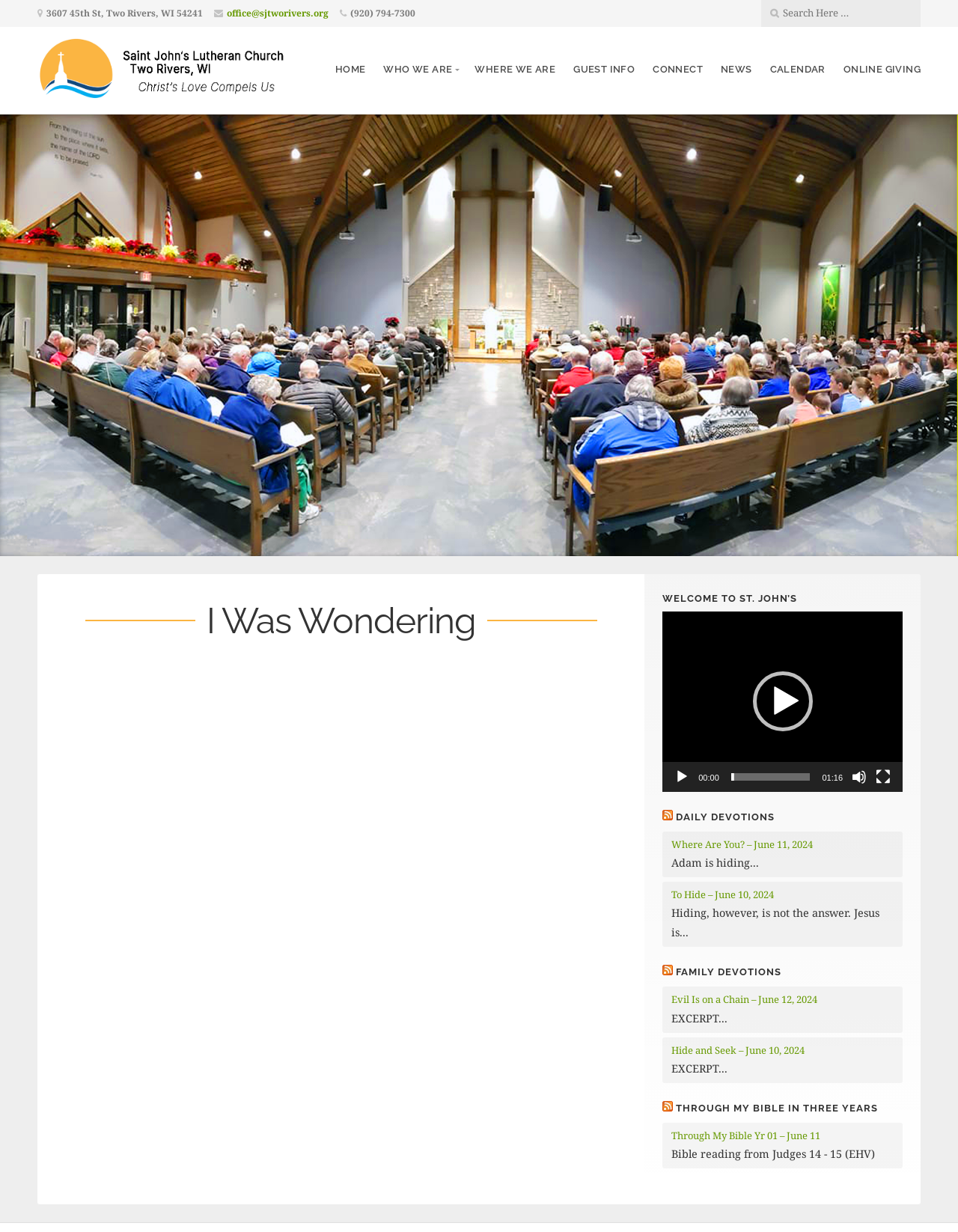From the screenshot, find the bounding box of the UI element matching this description: "Family Devotions". Supply the bounding box coordinates in the form [left, top, right, bottom], each a float between 0 and 1.

[0.706, 0.784, 0.816, 0.794]